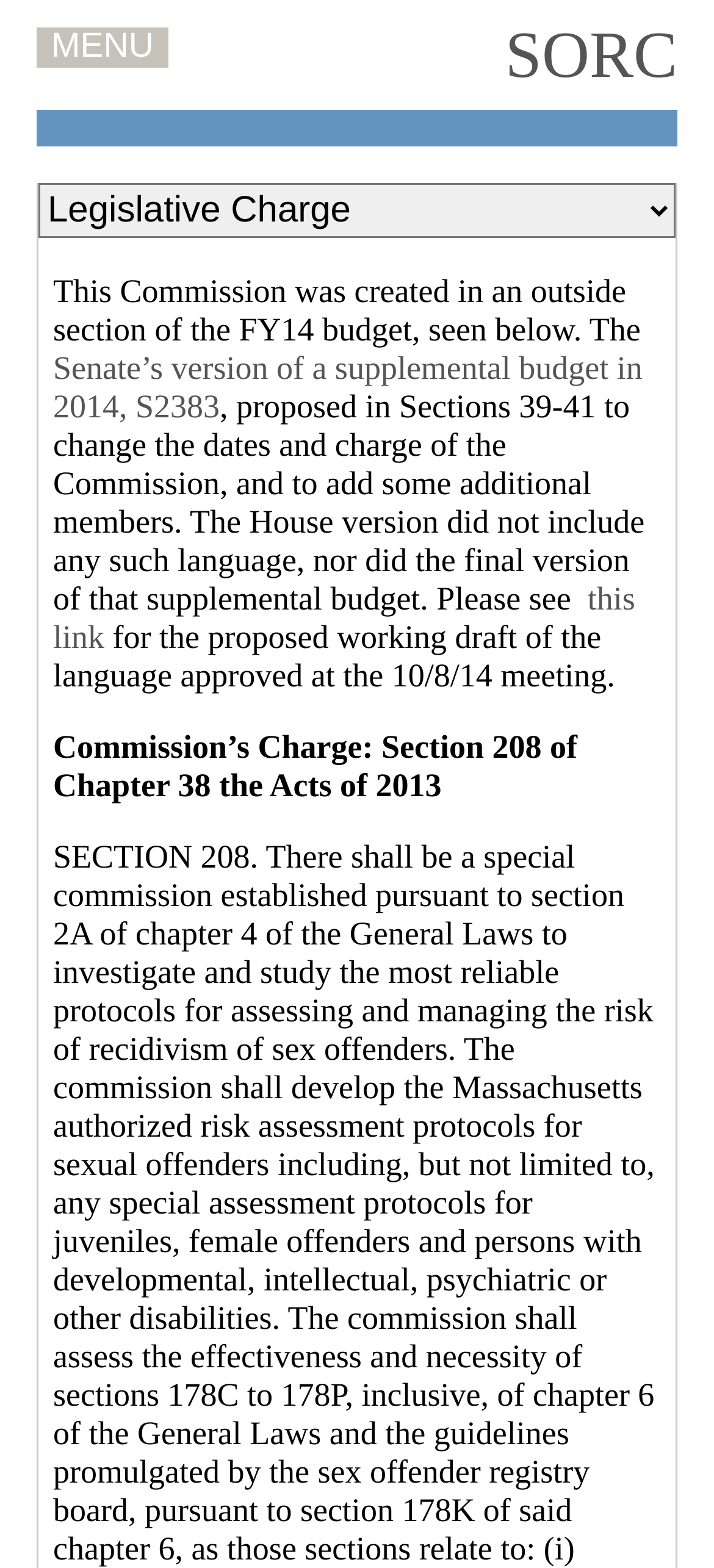What is the source of the commission's creation?
Refer to the image and offer an in-depth and detailed answer to the question.

I found this answer by reading the StaticText element at [0.074, 0.174, 0.897, 0.222], which mentions that the commission was created in an outside section of the FY14 budget.